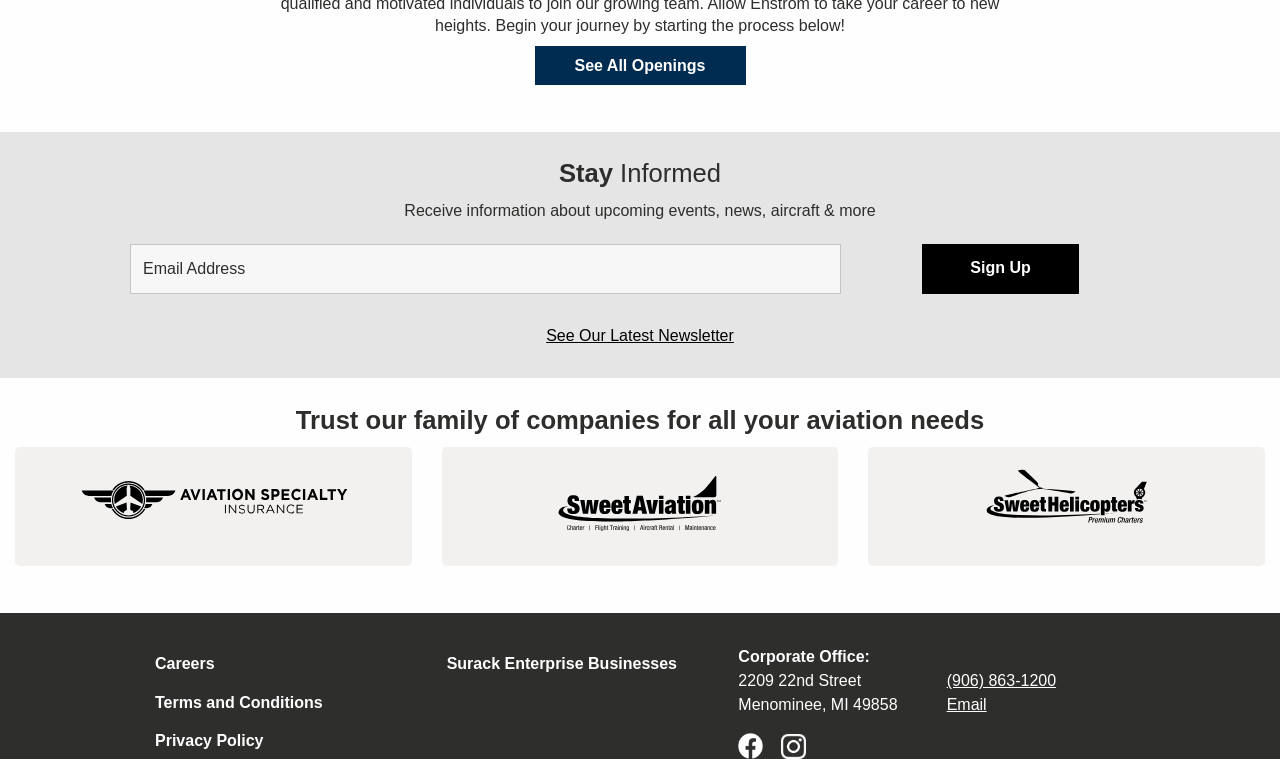Provide the bounding box coordinates of the HTML element this sentence describes: "aria-describedby="nf-error-23" name="nf-field-23-textbox" placeholder="Email Address"". The bounding box coordinates consist of four float numbers between 0 and 1, i.e., [left, top, right, bottom].

[0.102, 0.321, 0.657, 0.387]